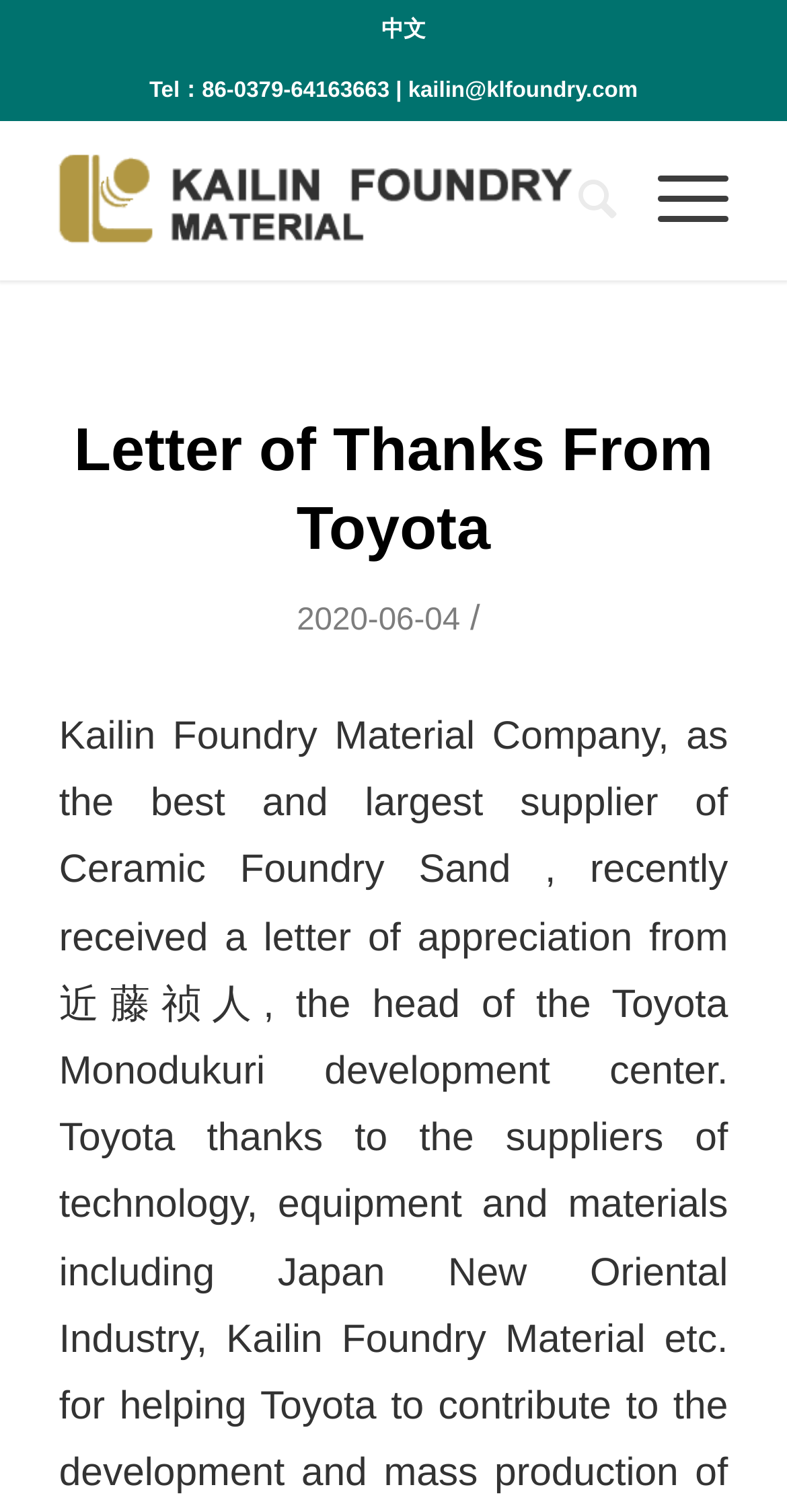Describe the entire webpage, focusing on both content and design.

The webpage appears to be a news article or a press release from Kailin Material Foundry Company. At the top-right corner, there is a link to switch the language to Chinese. Below it, the company's contact information is displayed, including a phone number and an email address.

On the left side of the page, there is a layout table containing a link to the company's homepage, accompanied by the company's logo. The logo is an image with the text "Kailin Foundry" embedded in it.

The main content of the page is a letter of thanks from Toyota, which is indicated by a heading at the top of the page. The heading is centered and takes up most of the width of the page. Below the heading, there is a link to the letter, and a timestamp showing the date "2020-06-04". The timestamp is positioned to the right of the heading.

There are two more links on the page, but they are not visible, indicating that they might be social media links or other secondary navigation elements.